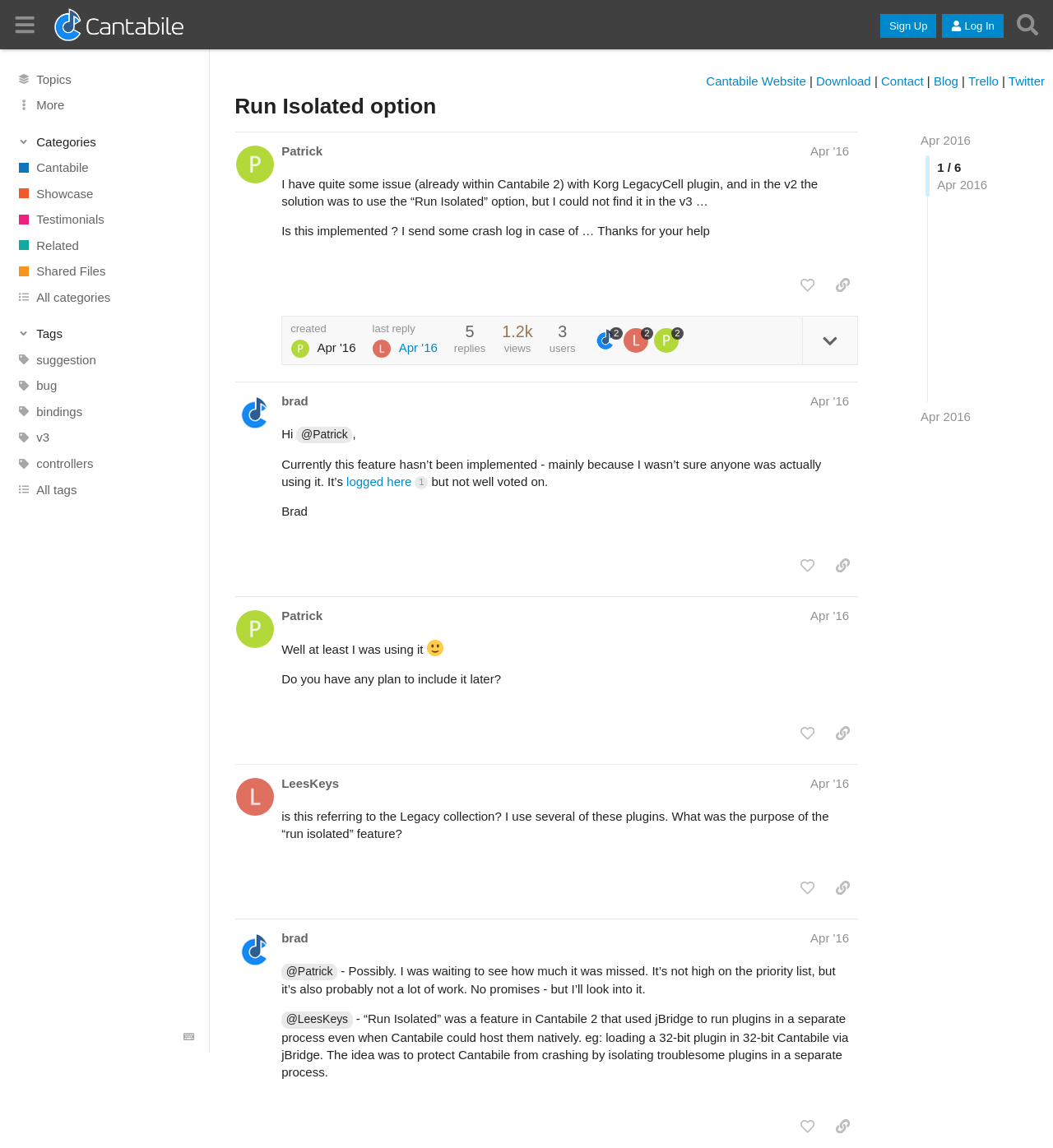Please identify the bounding box coordinates of the clickable area that will fulfill the following instruction: "View the 'Cantabile Community' link". The coordinates should be in the format of four float numbers between 0 and 1, i.e., [left, top, right, bottom].

[0.051, 0.007, 0.174, 0.036]